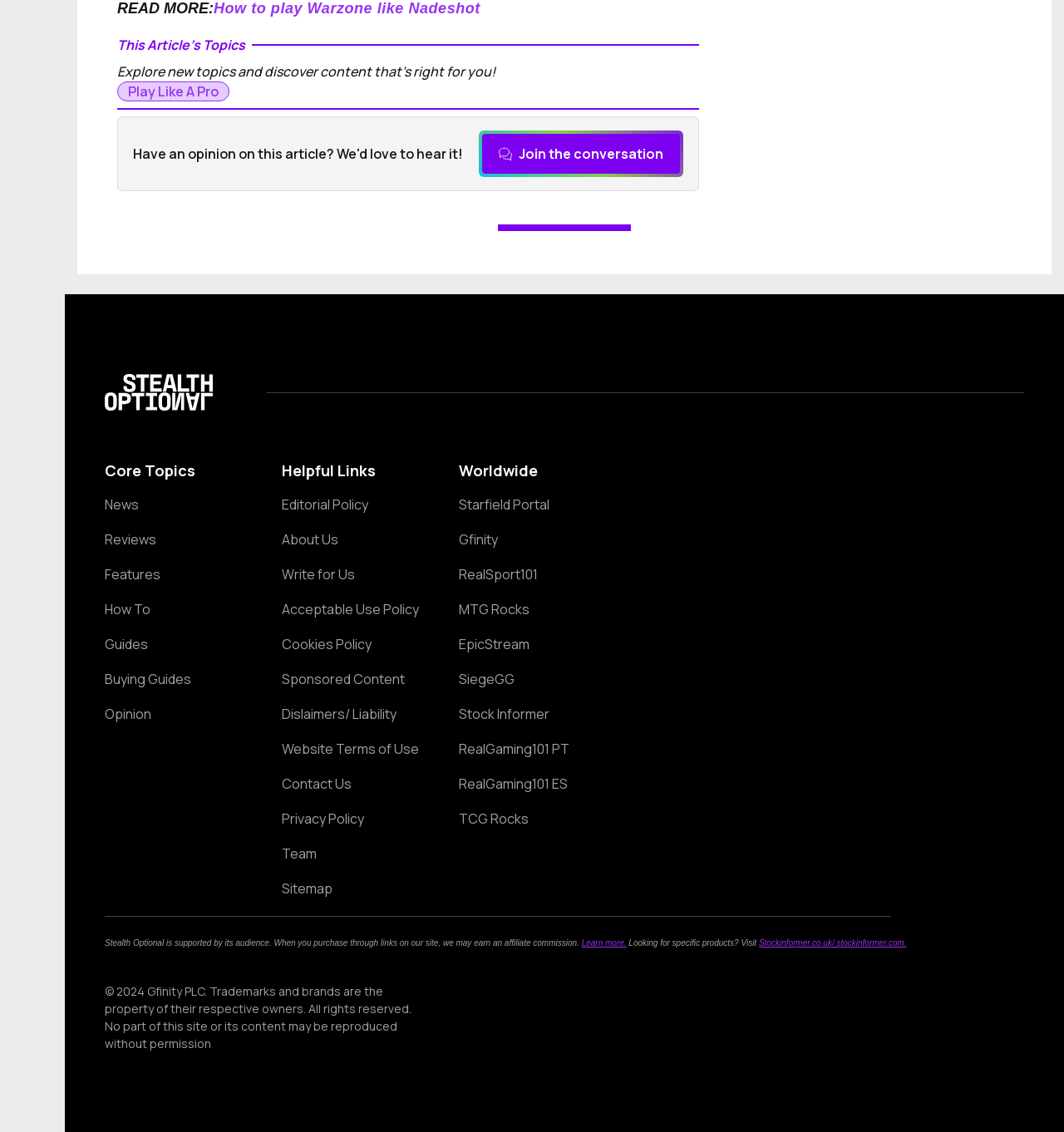Please specify the coordinates of the bounding box for the element that should be clicked to carry out this instruction: "Learn more about affiliate commission". The coordinates must be four float numbers between 0 and 1, formatted as [left, top, right, bottom].

[0.547, 0.828, 0.589, 0.839]